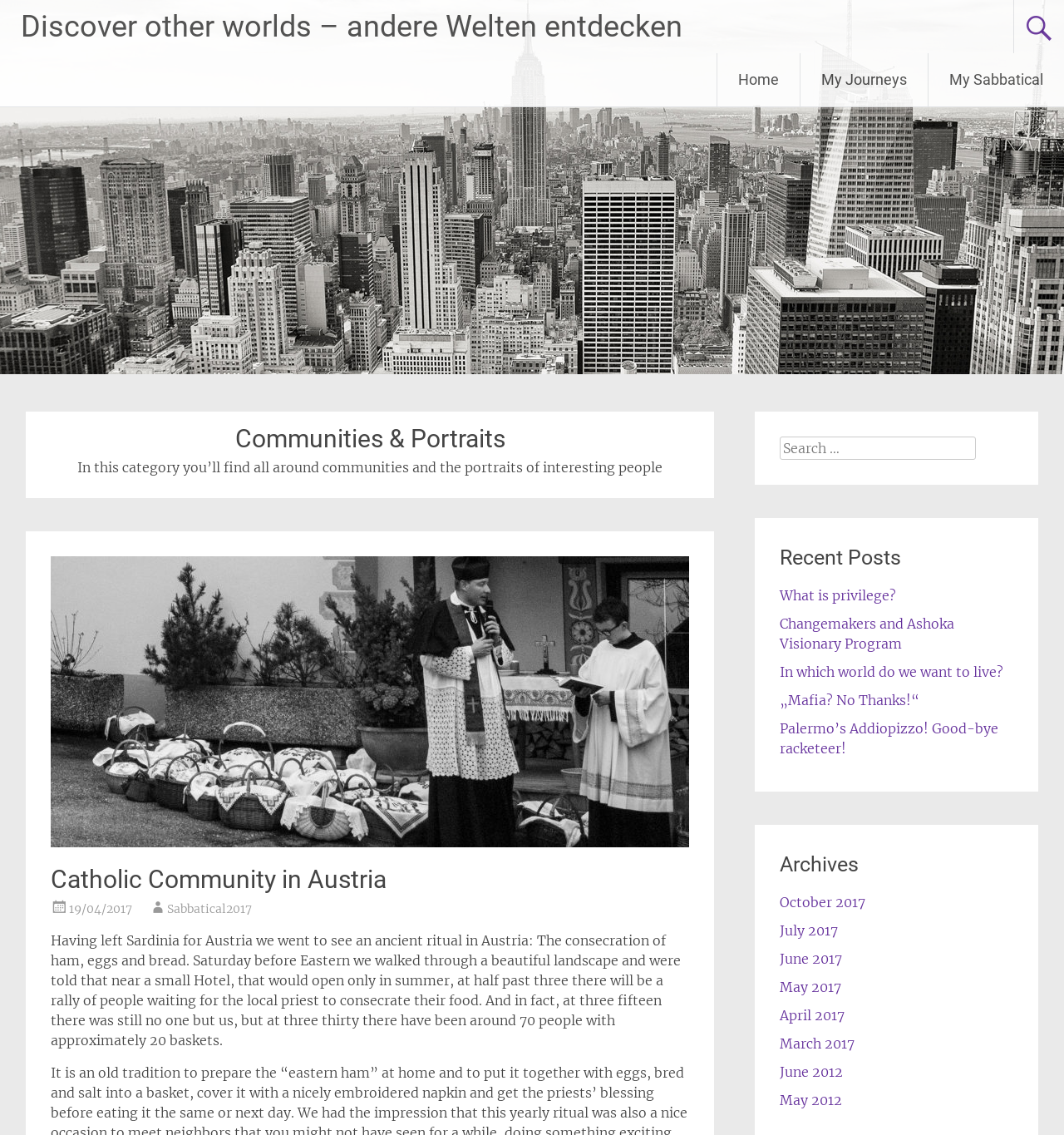Determine the bounding box coordinates for the area that should be clicked to carry out the following instruction: "Go to Home page".

[0.674, 0.047, 0.752, 0.094]